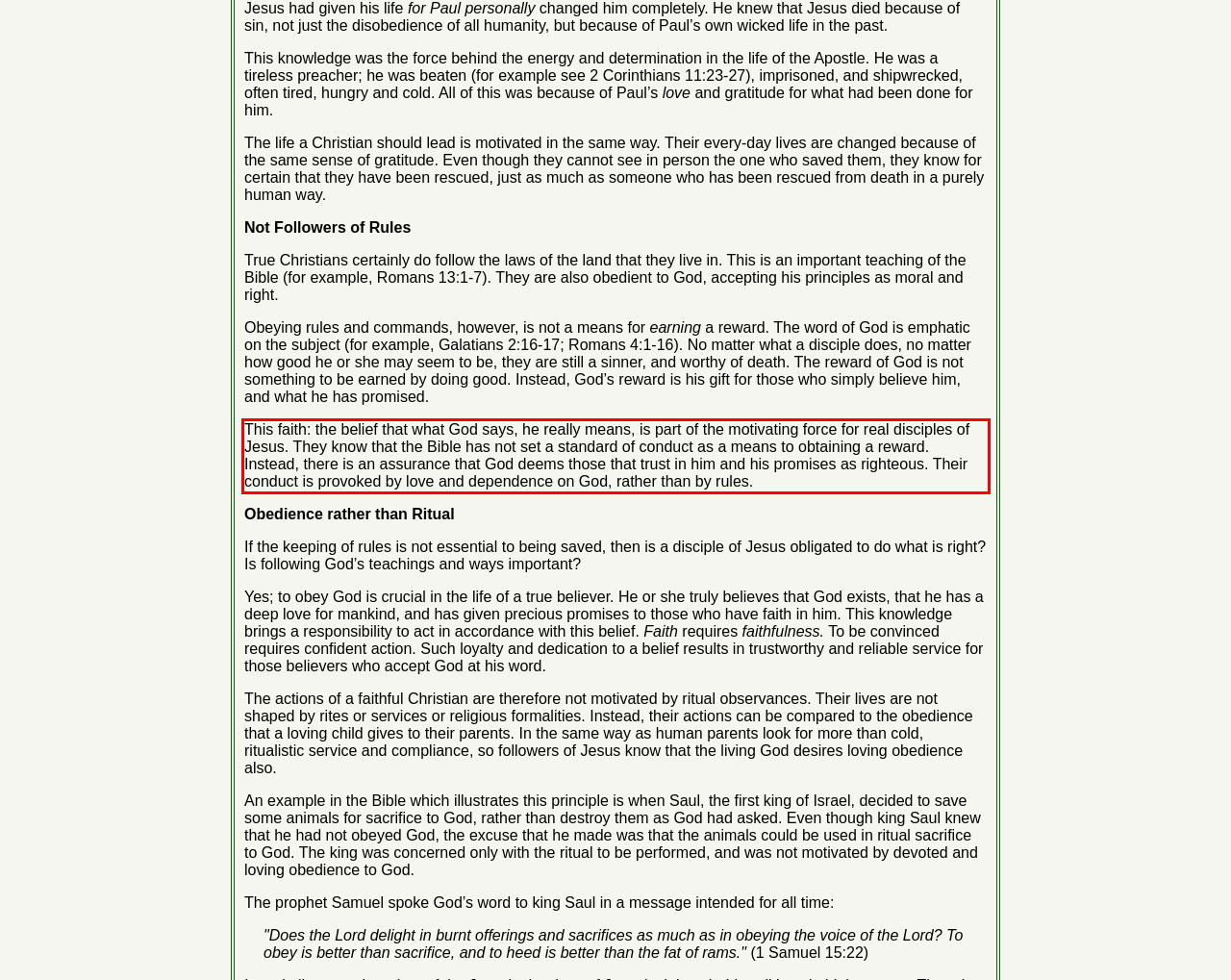Analyze the screenshot of a webpage where a red rectangle is bounding a UI element. Extract and generate the text content within this red bounding box.

This faith: the belief that what God says, he really means, is part of the motivating force for real disciples of Jesus. They know that the Bible has not set a standard of conduct as a means to obtaining a reward. Instead, there is an assurance that God deems those that trust in him and his promises as righteous. Their conduct is provoked by love and dependence on God, rather than by rules.